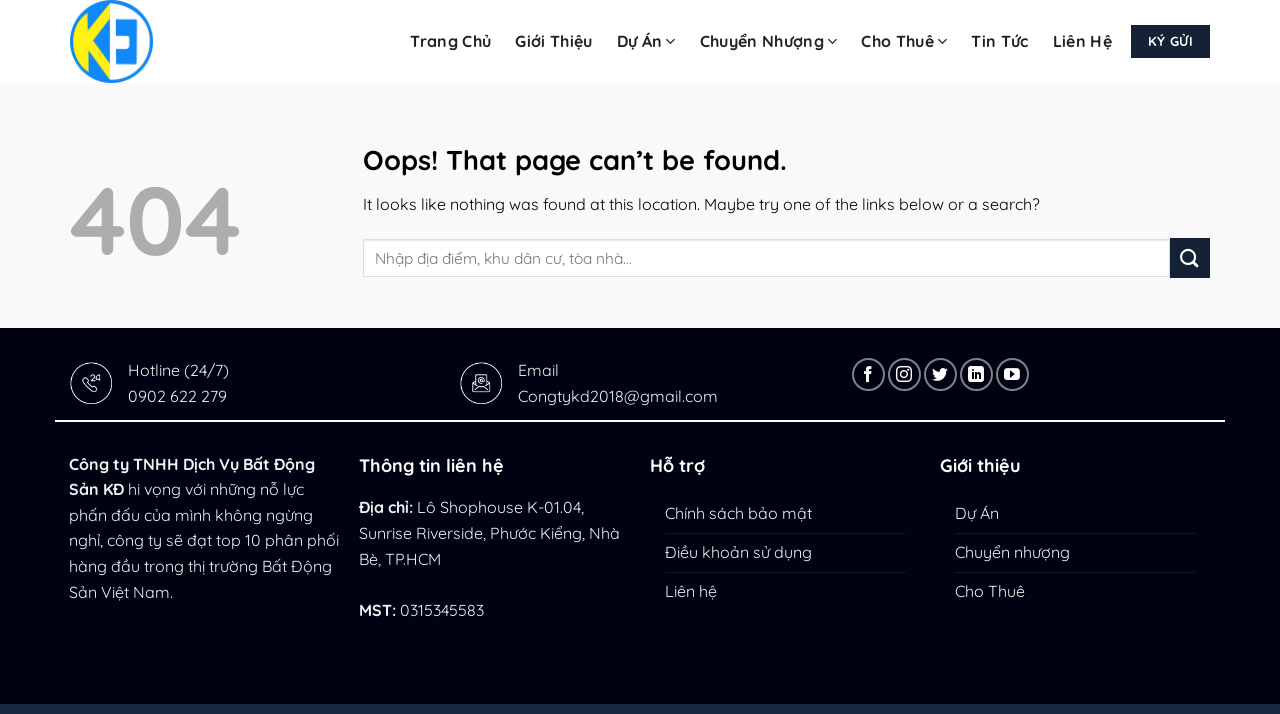Locate the bounding box coordinates of the element's region that should be clicked to carry out the following instruction: "Contact us through hotline". The coordinates need to be four float numbers between 0 and 1, i.e., [left, top, right, bottom].

[0.1, 0.505, 0.179, 0.533]